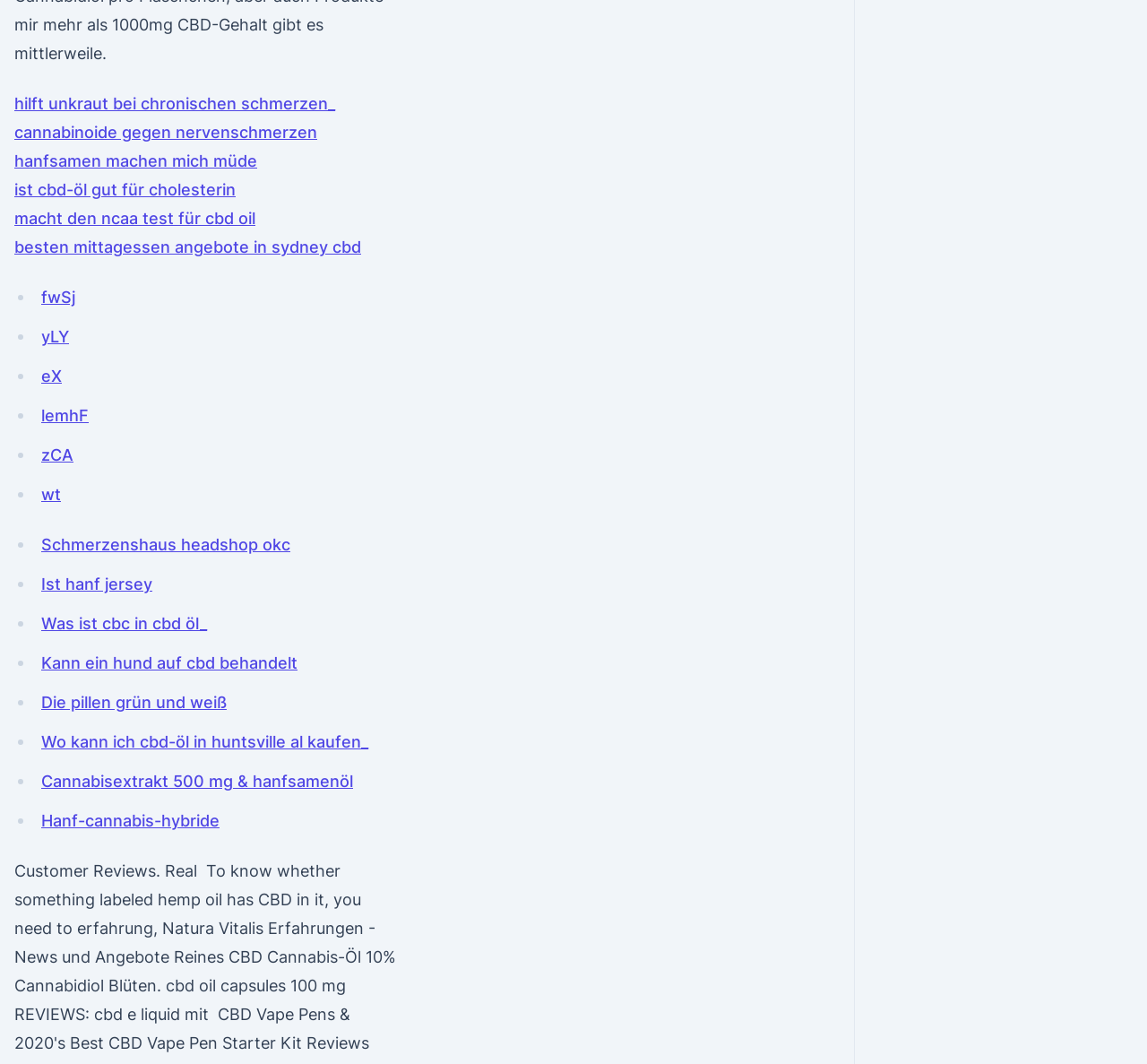Provide your answer to the question using just one word or phrase: Are the links on the webpage related to a specific industry?

yes